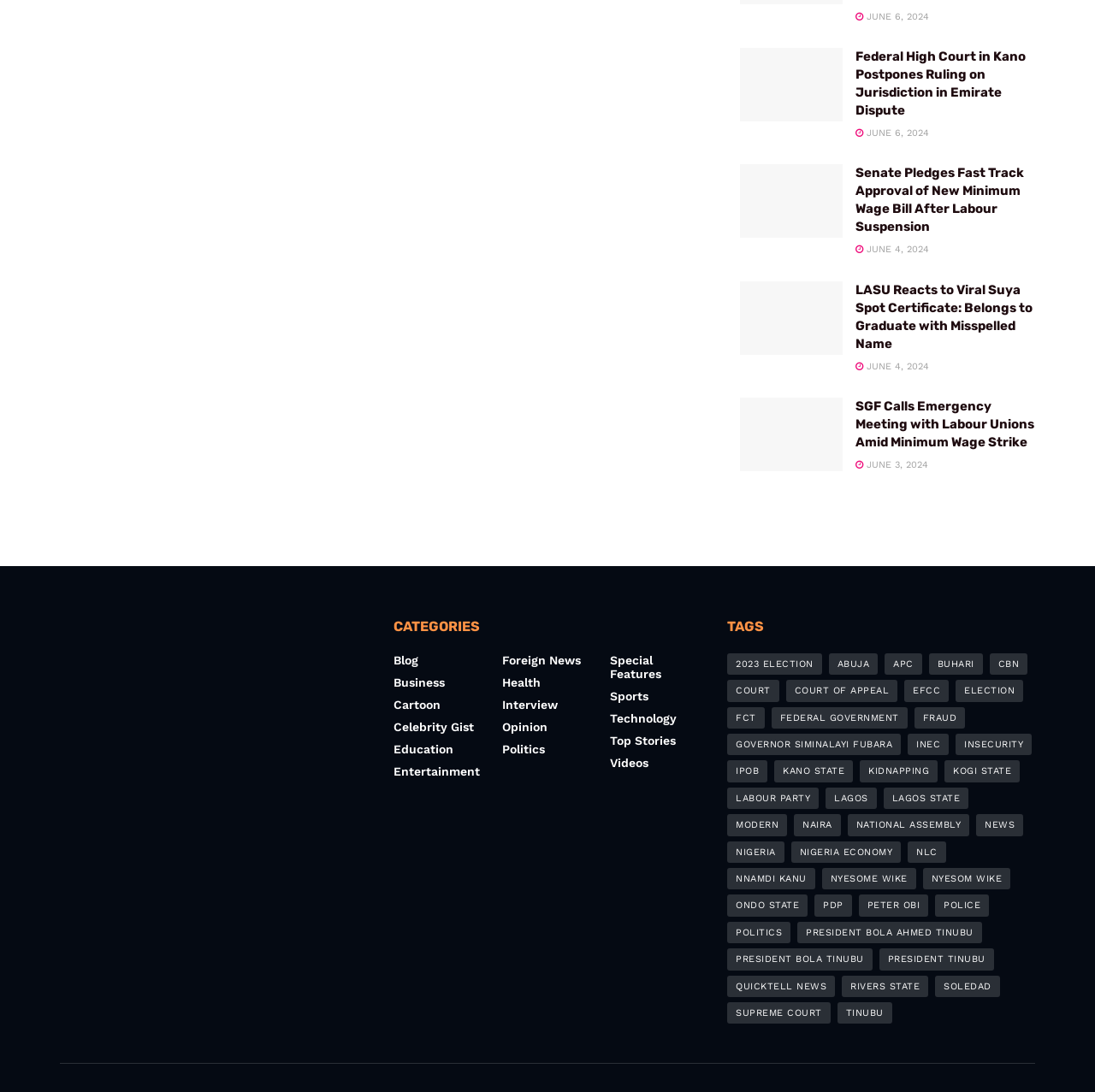Locate the bounding box coordinates of the clickable element to fulfill the following instruction: "View the 'Top Stories' section". Provide the coordinates as four float numbers between 0 and 1 in the format [left, top, right, bottom].

[0.557, 0.672, 0.617, 0.684]